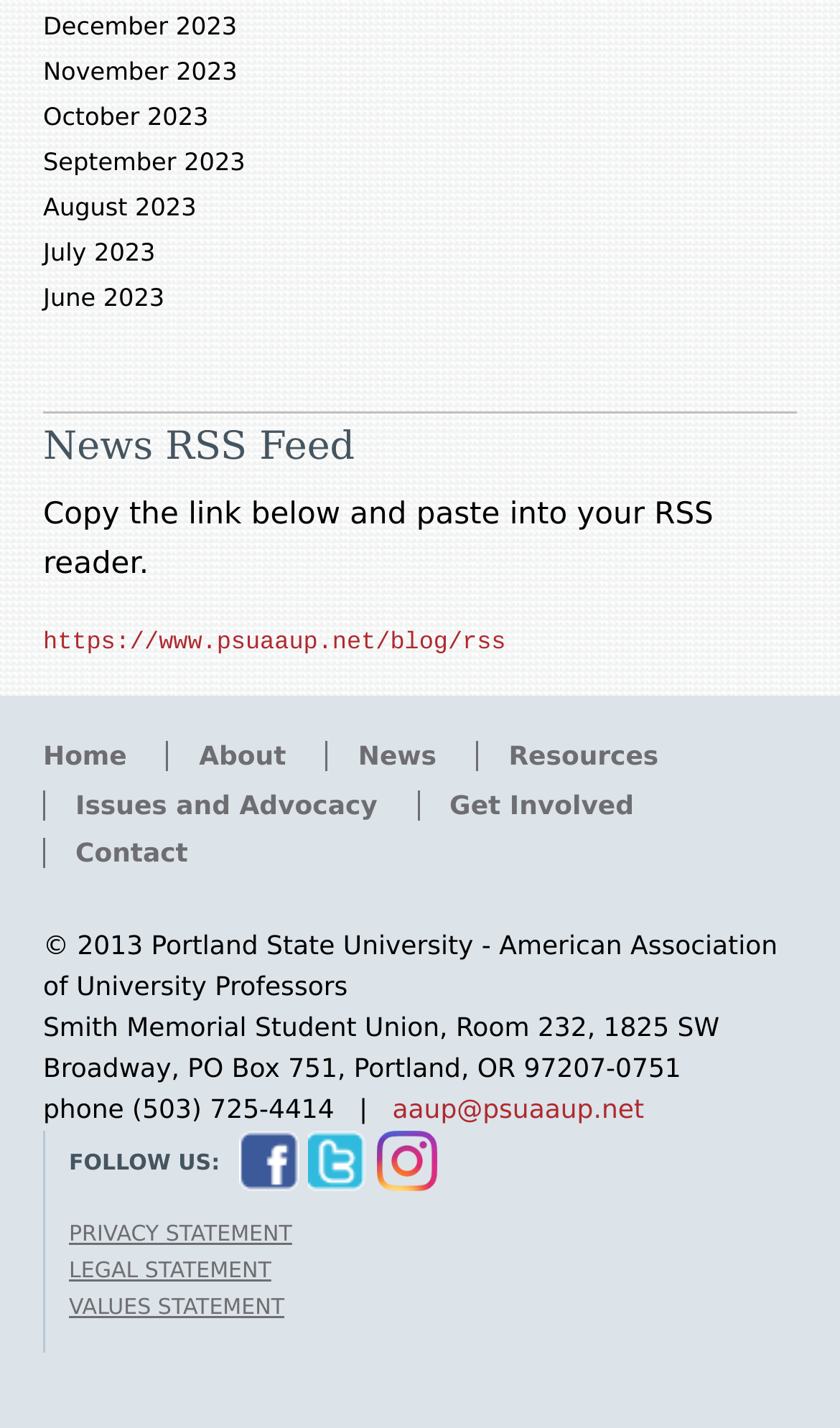Please analyze the image and provide a thorough answer to the question:
How many social media platforms are listed?

I counted the number of links with social media platform names (PSU AAUP Facebook, PSU AAUP Twitter, PSU AAUP Instagram) under the 'FOLLOW US:' heading, and there are 3 of them.